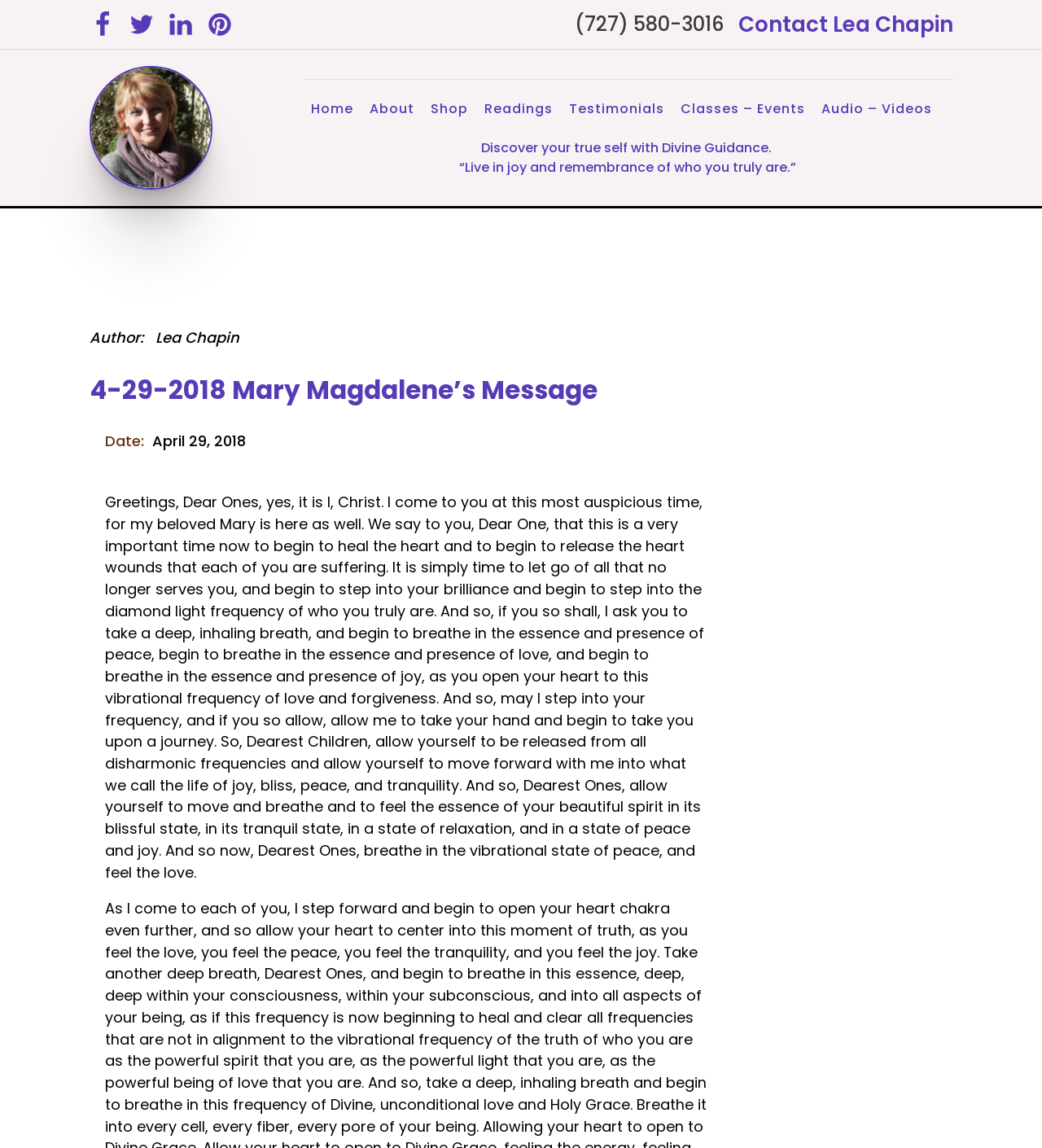Can you show the bounding box coordinates of the region to click on to complete the task described in the instruction: "Click the Facebook link"?

[0.086, 0.01, 0.111, 0.033]